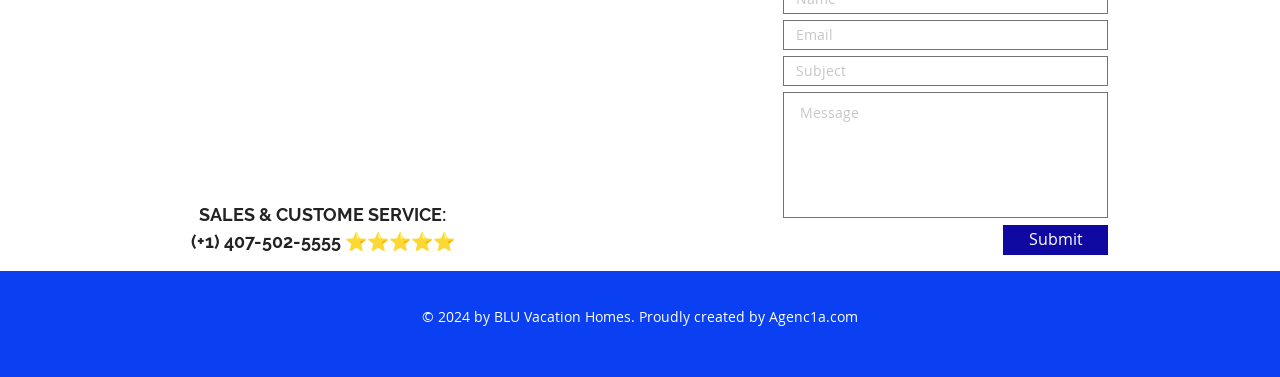Provide your answer in a single word or phrase: 
What is the purpose of the three text boxes?

To input email, subject, and message